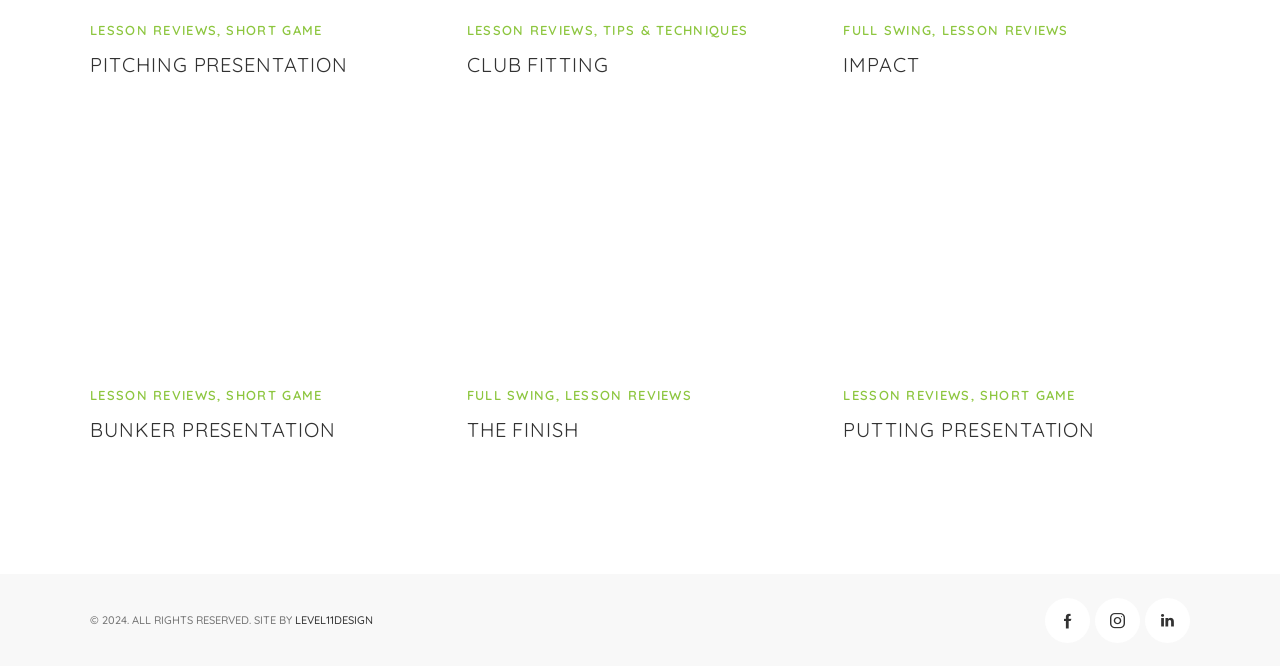What is the first link on the top-left corner?
Using the screenshot, give a one-word or short phrase answer.

LESSON REVIEWS